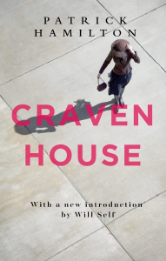Using details from the image, please answer the following question comprehensively:
What is the theme hinted at by the cover?

The solitary figure walking along a concrete surface, casting a long shadow, hints at the themes of isolation and existential contemplation often found in Hamilton's literature, which is a common motif in his work.